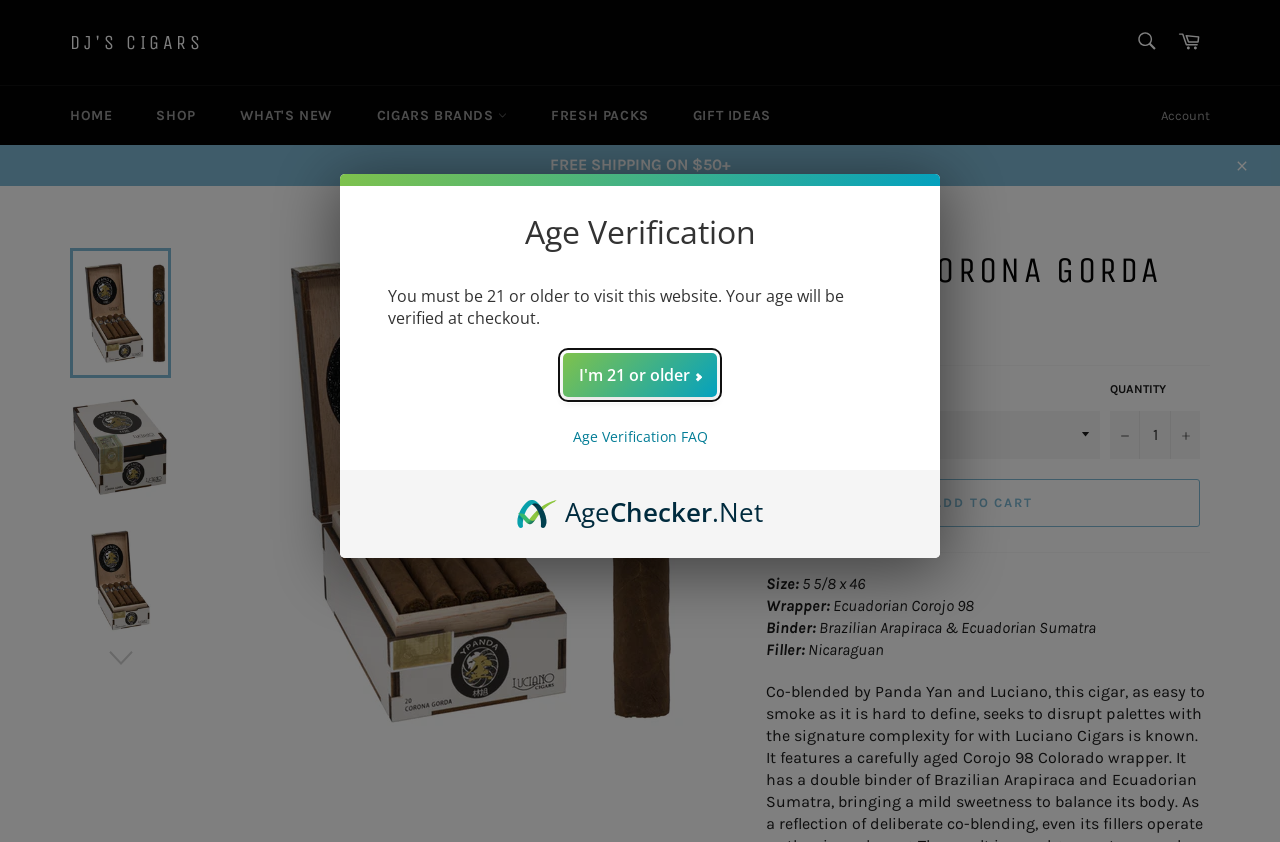Locate the bounding box coordinates of the region to be clicked to comply with the following instruction: "Increase item quantity by one". The coordinates must be four float numbers between 0 and 1, in the form [left, top, right, bottom].

[0.914, 0.488, 0.938, 0.545]